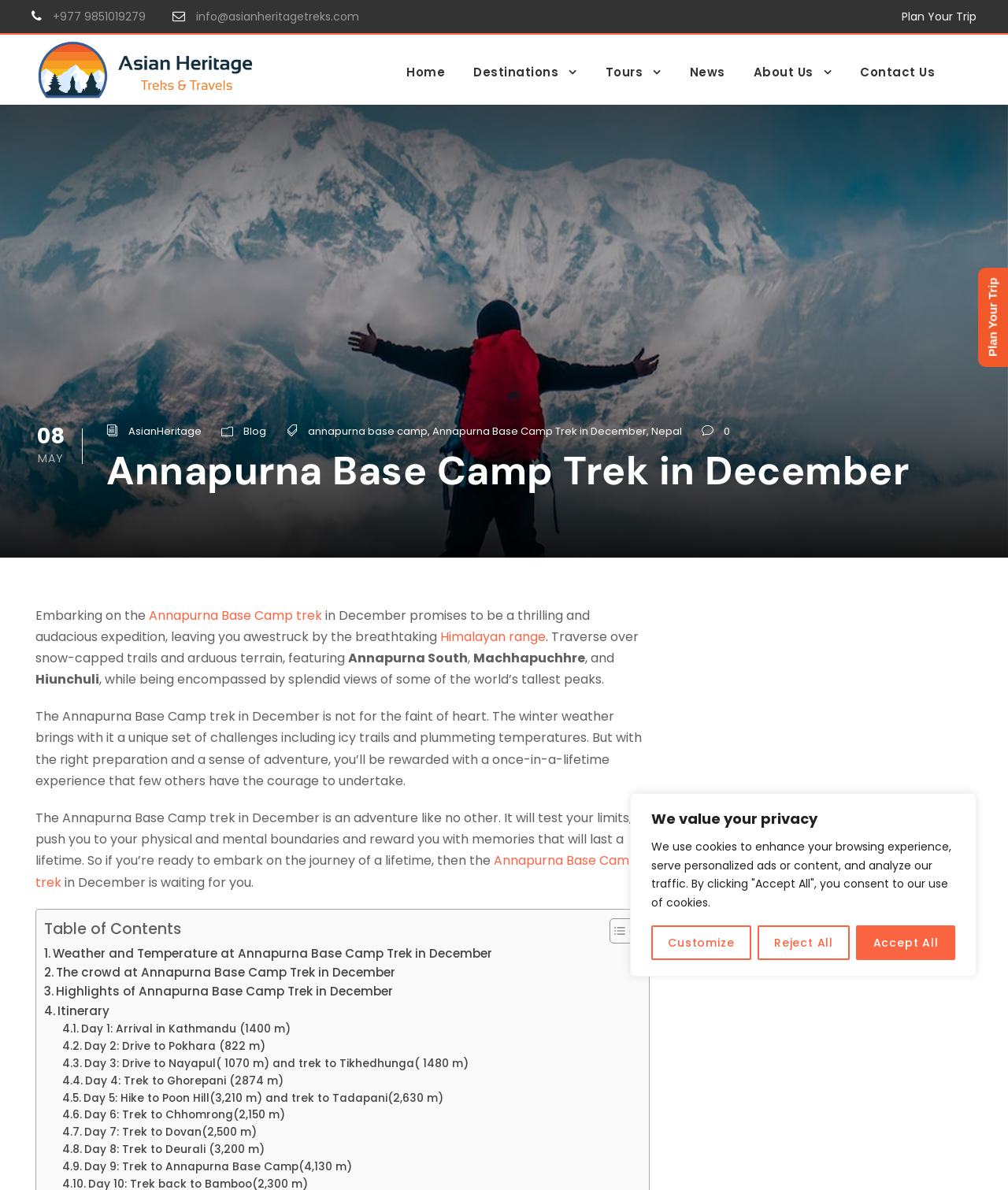Based on the element description, predict the bounding box coordinates (top-left x, top-left y, bottom-right x, bottom-right y) for the UI element in the screenshot: Reject All

[0.751, 0.778, 0.843, 0.807]